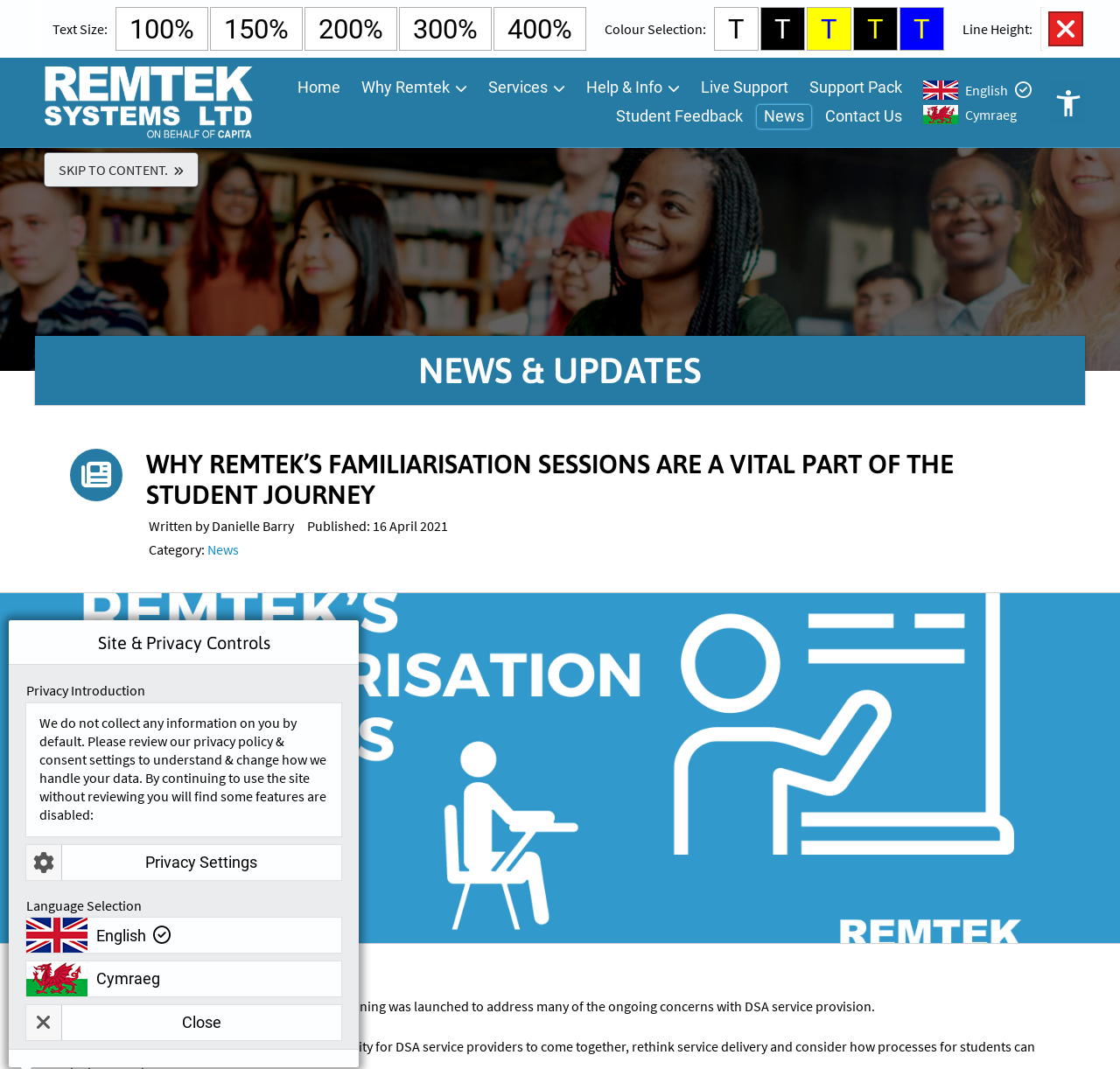Please look at the image and answer the question with a detailed explanation: What is the category of the article?

I looked at the article section and found the category label, which says 'Category: News', so the answer is News.